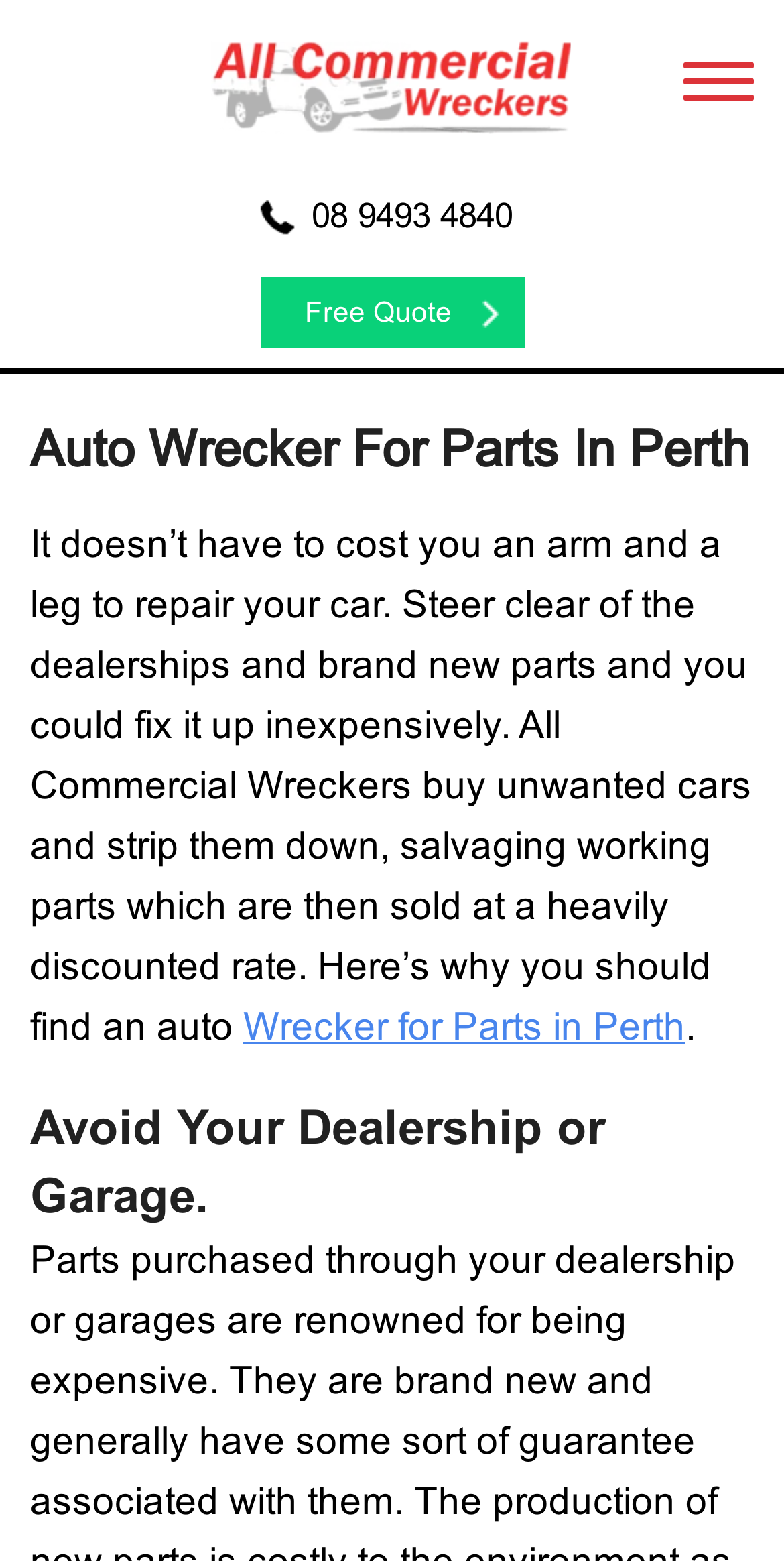Determine the bounding box coordinates of the clickable region to execute the instruction: "Click on 'All commercial wreckers'". The coordinates should be four float numbers between 0 and 1, denoted as [left, top, right, bottom].

[0.269, 0.026, 0.731, 0.087]